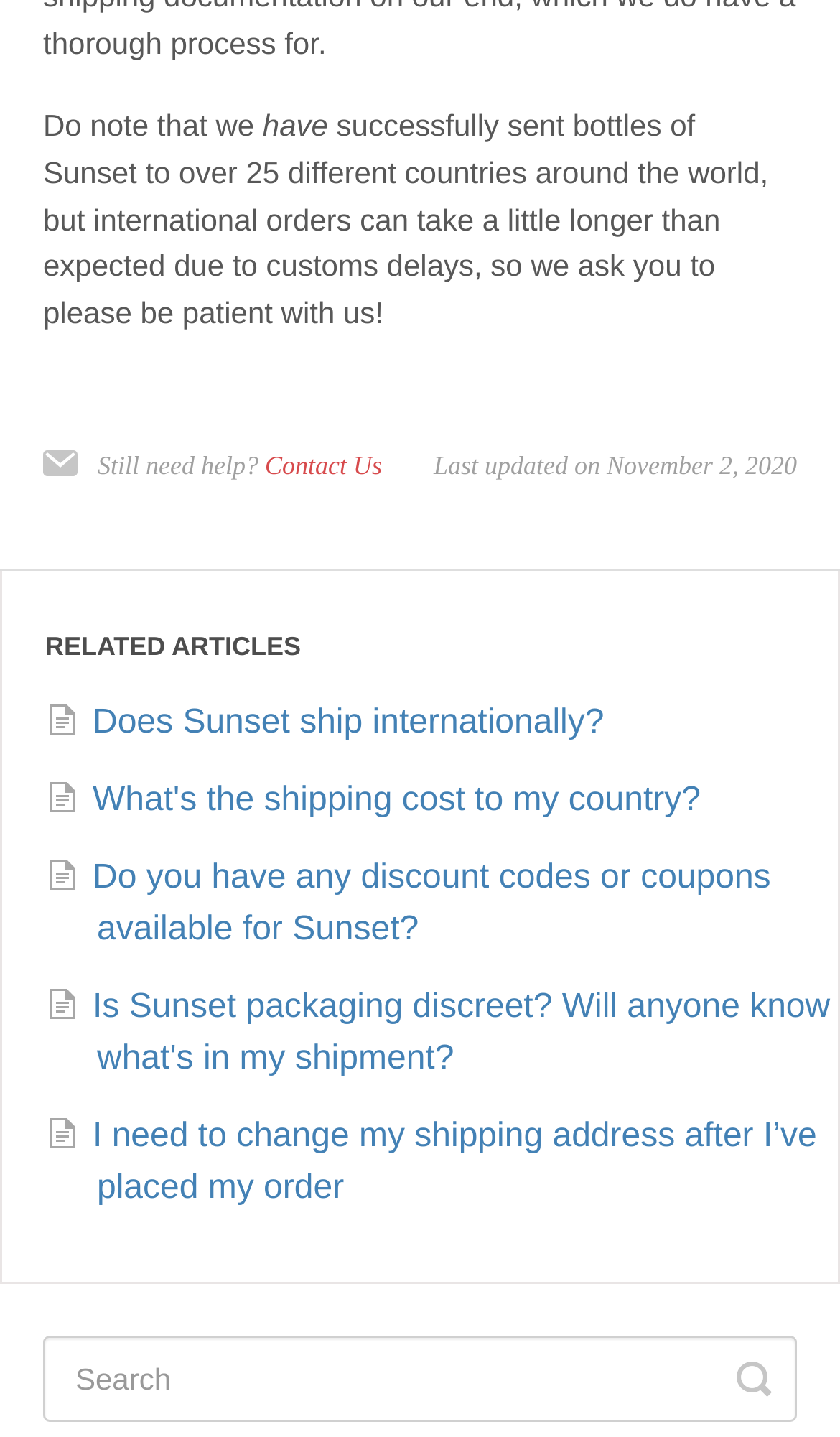What is the last updated date of the webpage?
Please give a detailed and elaborate explanation in response to the question.

The webpage mentions that it was last updated on November 2, 2020, as indicated by the 'Last updated on November 2, 2020' text.